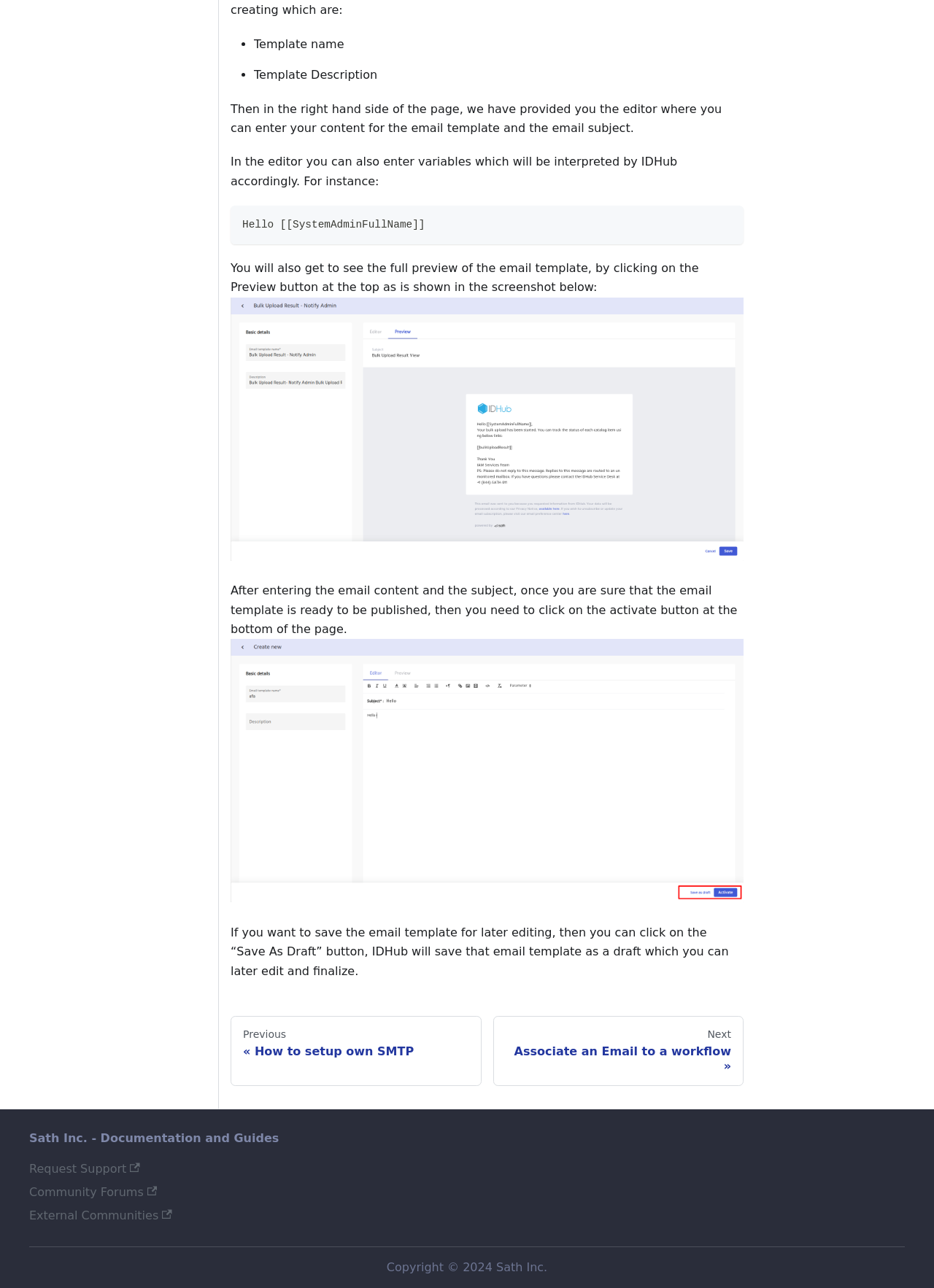Using the provided description Community Forums, find the bounding box coordinates for the UI element. Provide the coordinates in (top-left x, top-left y, bottom-right x, bottom-right y) format, ensuring all values are between 0 and 1.

[0.031, 0.92, 0.168, 0.931]